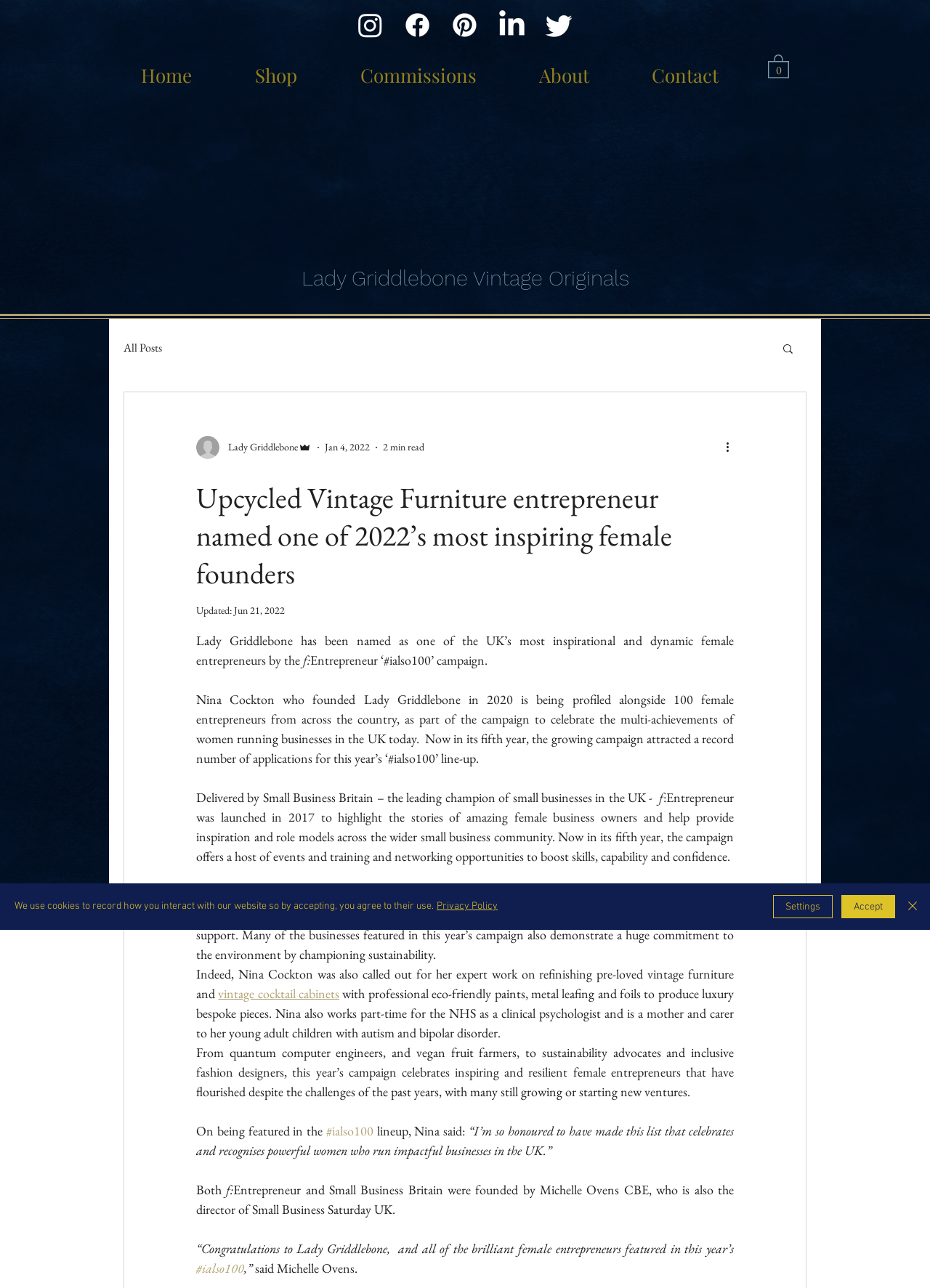Provide a brief response to the question below using one word or phrase:
How many female entrepreneurs are featured in the '#ialso100' campaign?

100